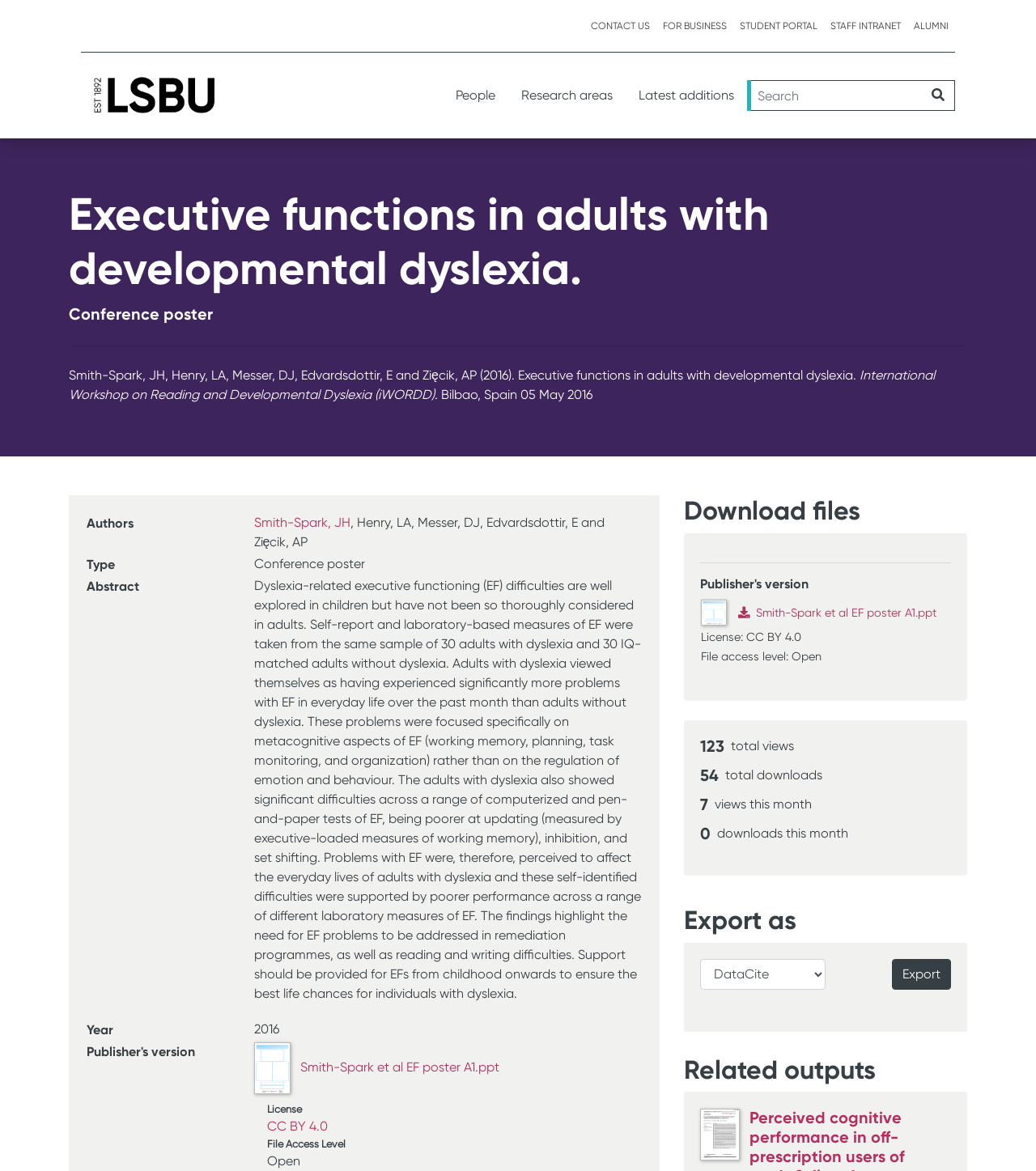Please find the bounding box coordinates of the element that needs to be clicked to perform the following instruction: "Download the 'Smith-Spark et al EF poster A1.ppt' file". The bounding box coordinates should be four float numbers between 0 and 1, represented as [left, top, right, bottom].

[0.245, 0.904, 0.482, 0.918]